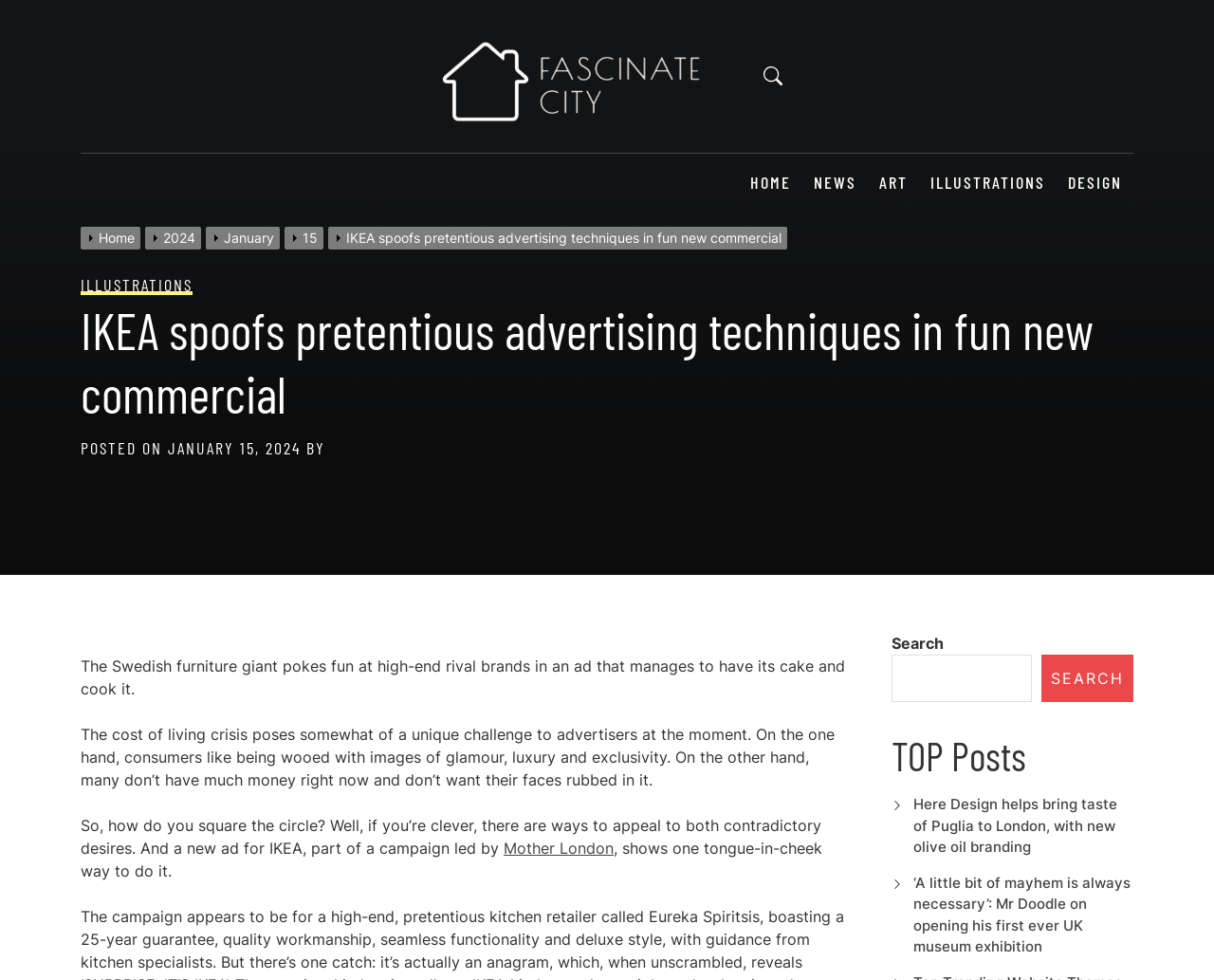Reply to the question below using a single word or brief phrase:
What type of content is listed under 'TOP Posts'?

Article links